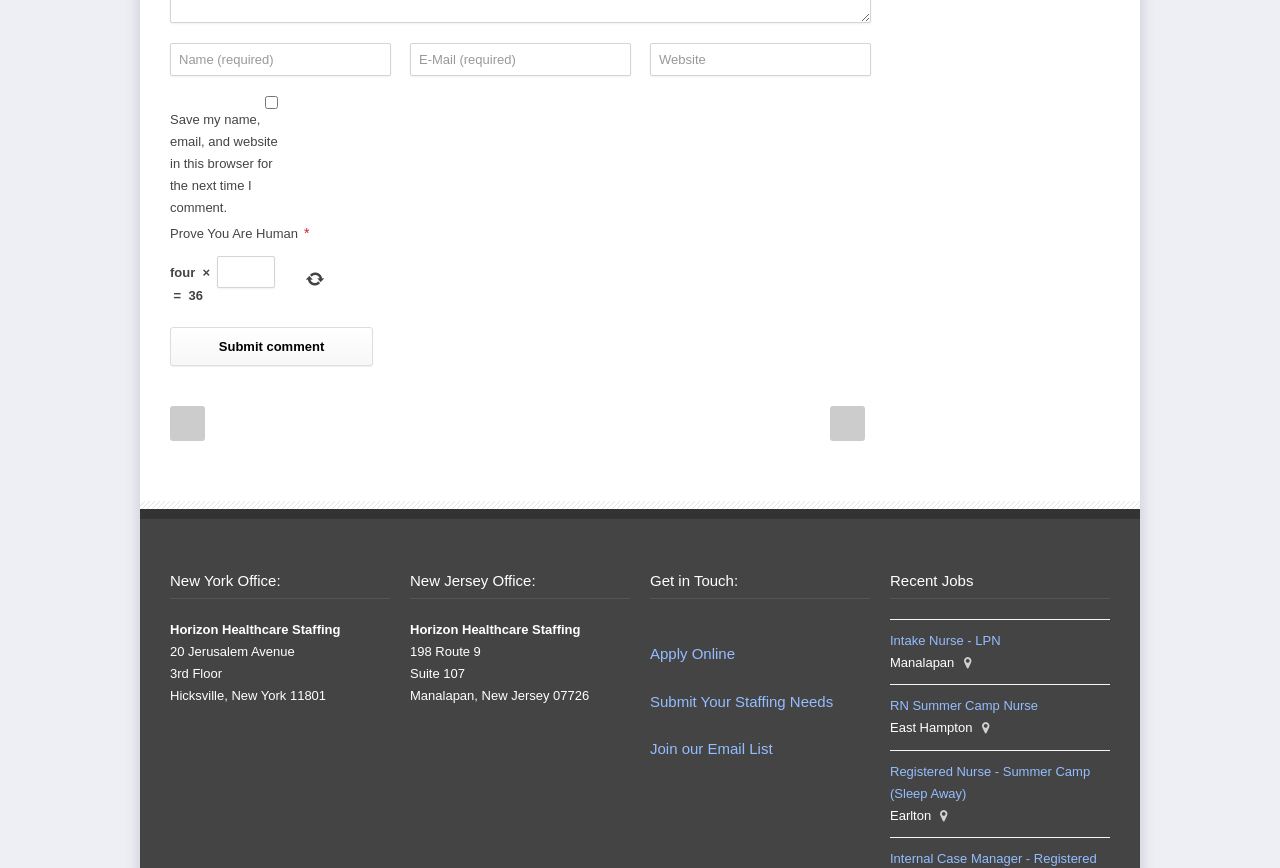What is the job title of the first recent job posting? Look at the image and give a one-word or short phrase answer.

Intake Nurse - LPN